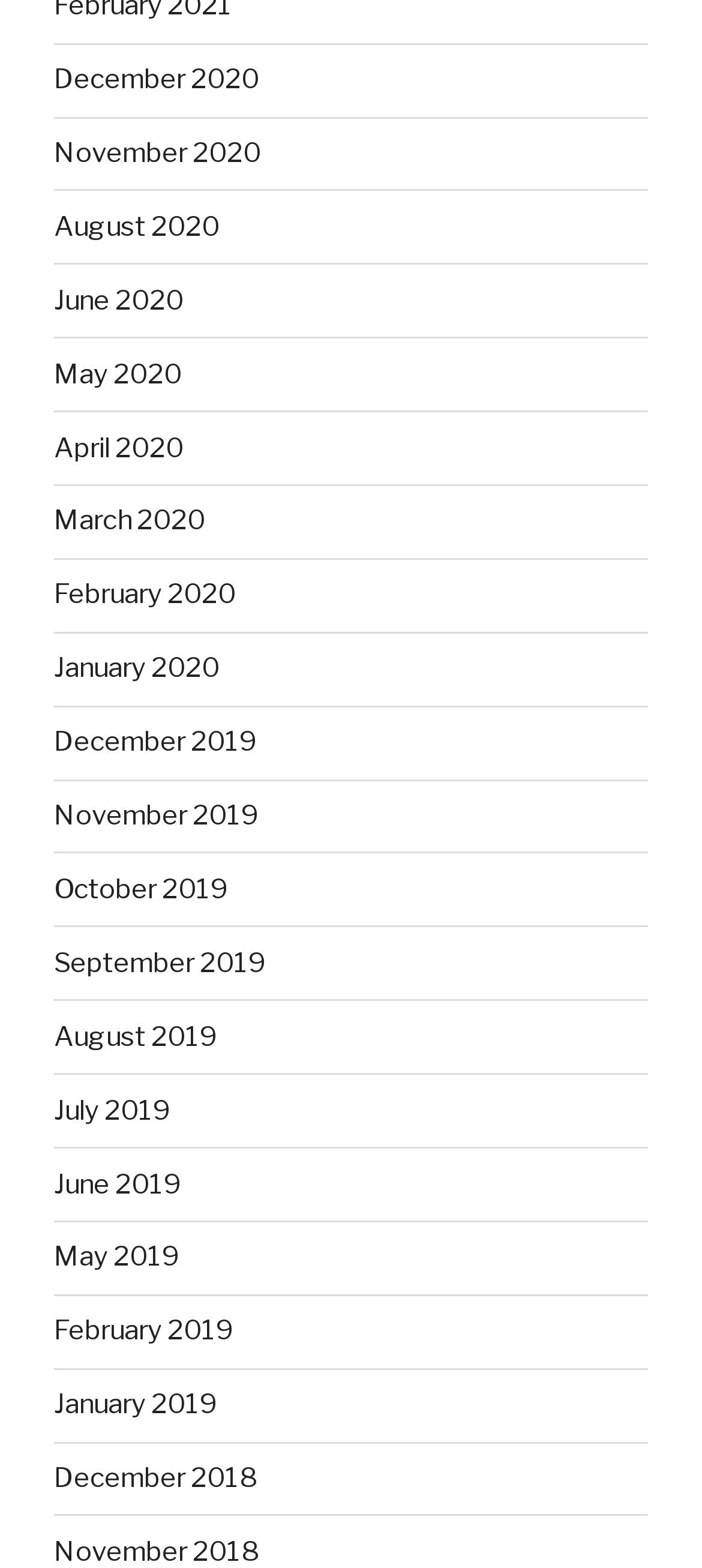Please locate the bounding box coordinates of the region I need to click to follow this instruction: "view August 2020".

[0.077, 0.134, 0.313, 0.155]